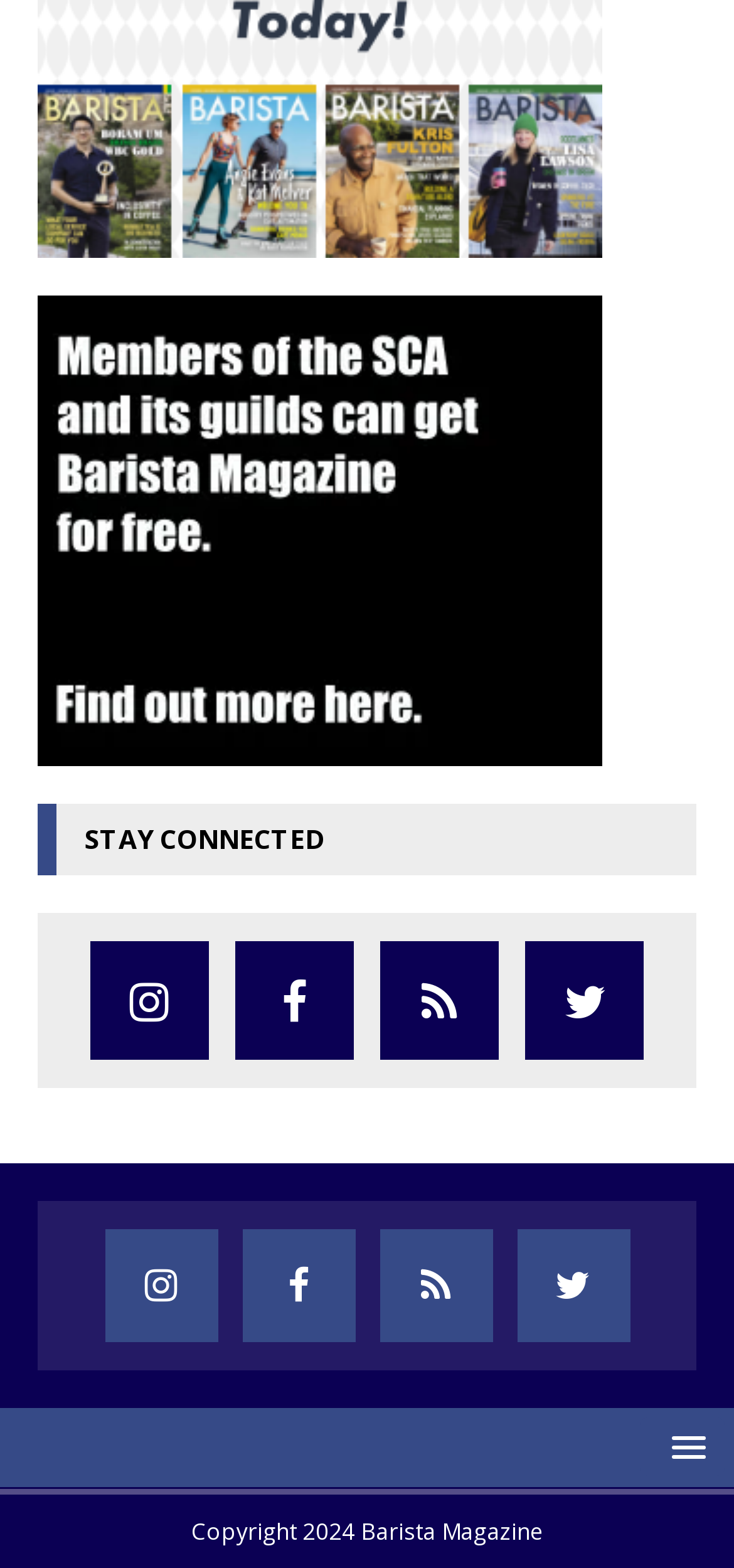Please determine the bounding box coordinates of the element to click in order to execute the following instruction: "Click the Twitter link". The coordinates should be four float numbers between 0 and 1, specified as [left, top, right, bottom].

[0.715, 0.6, 0.877, 0.676]